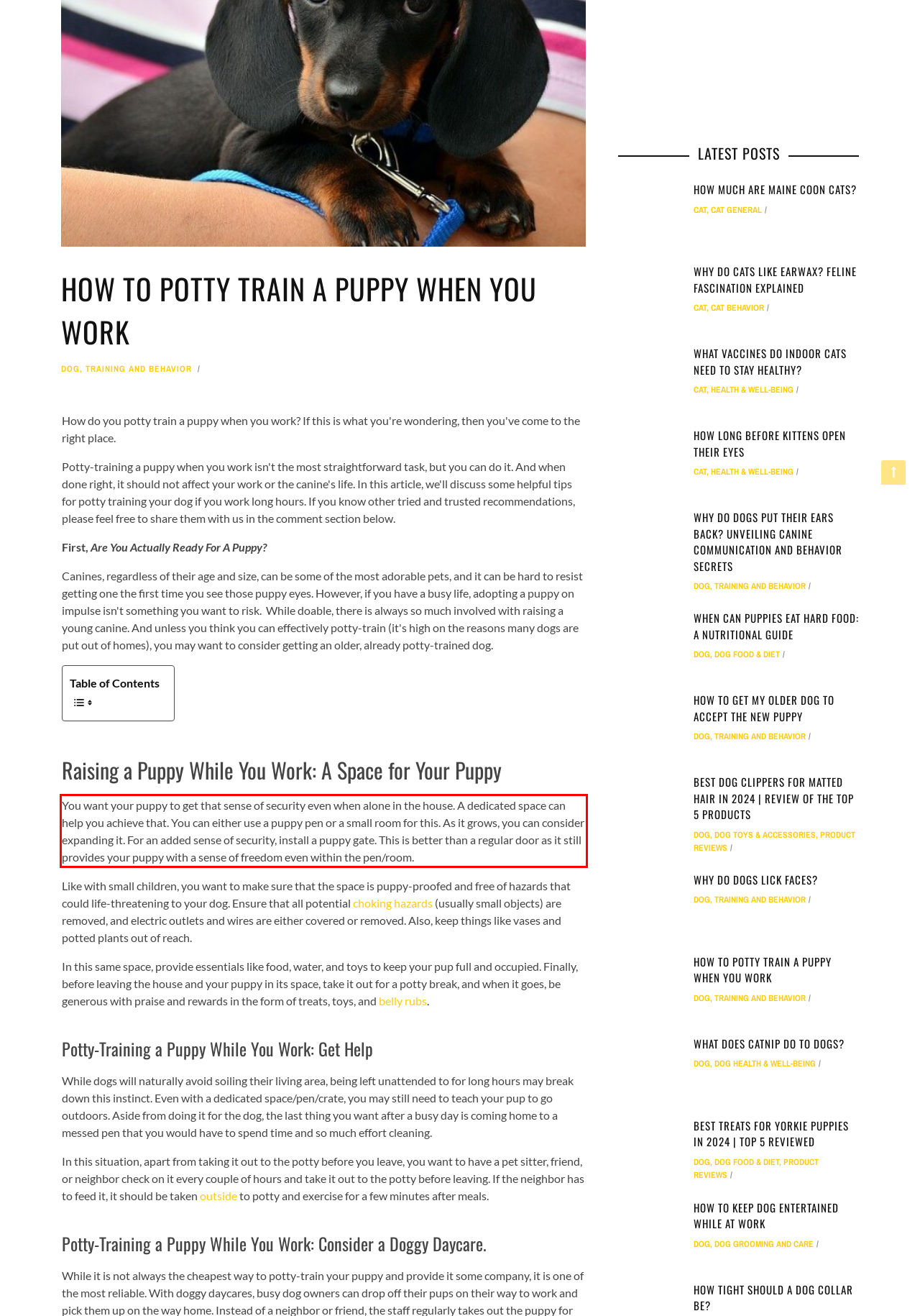Please examine the webpage screenshot and extract the text within the red bounding box using OCR.

You want your puppy to get that sense of security even when alone in the house. A dedicated space can help you achieve that. You can either use a puppy pen or a small room for this. As it grows, you can consider expanding it. For an added sense of security, install a puppy gate. This is better than a regular door as it still provides your puppy with a sense of freedom even within the pen/room.